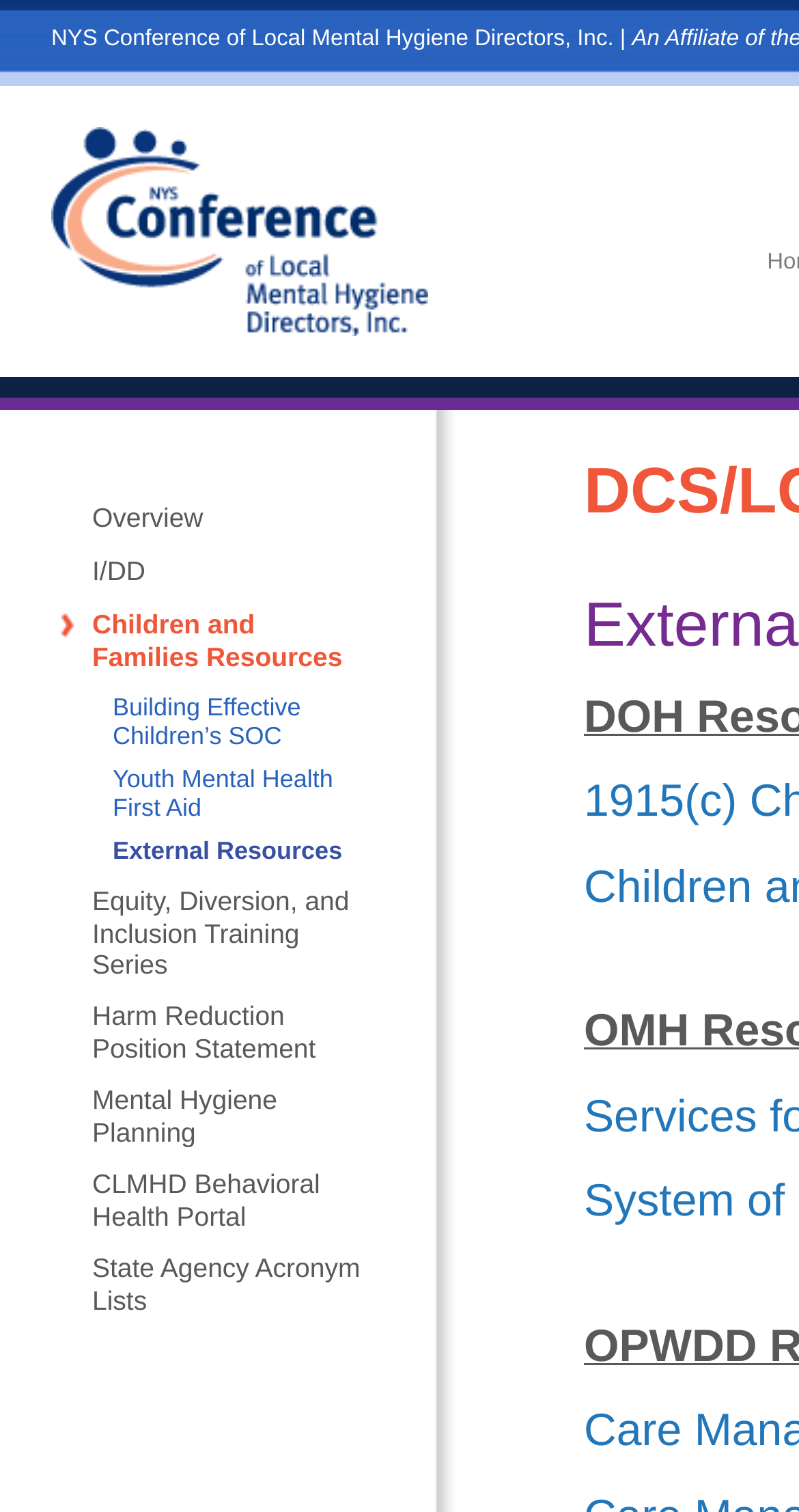Determine the bounding box coordinates for the area you should click to complete the following instruction: "read about Building Effective Children’s SOC".

[0.141, 0.458, 0.377, 0.496]